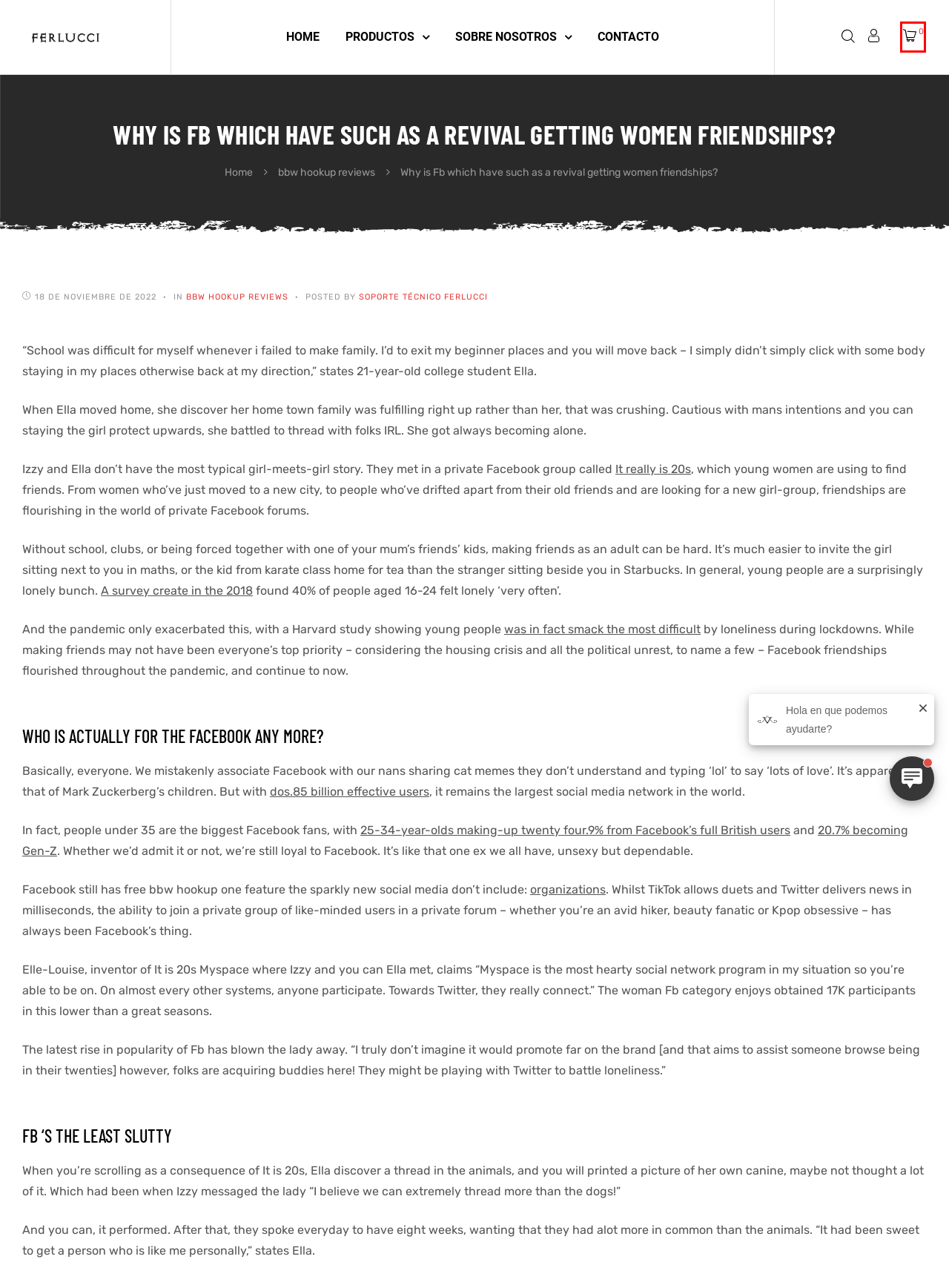Look at the screenshot of a webpage where a red rectangle bounding box is present. Choose the webpage description that best describes the new webpage after clicking the element inside the red bounding box. Here are the candidates:
A. BBW Hookup in 2024 ☛ Find Your Best Dating Service | besthookupwebsites.org
B. bbw hookup reviews – Ferlucci
C. Warranty and Services – Ferlucci
D. Cart – Ferlucci
E. Soporte técnico Ferlucci – Ferlucci
F. Ferlucci – Moda-complementos
G. Contact – Ferlucci
H. Highlighting More communities and Having efficiency to another Level – Ferlucci

D